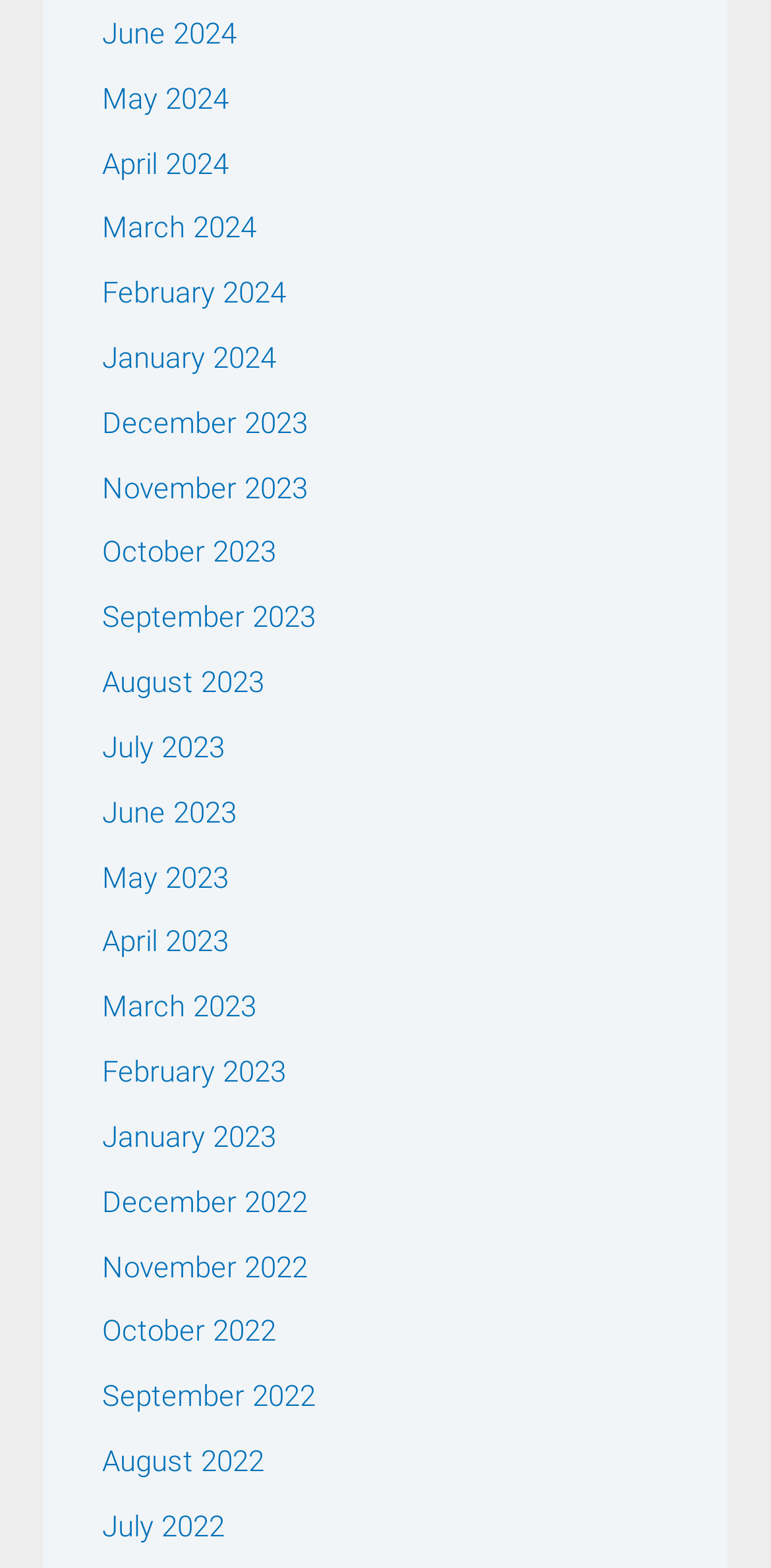What is the latest month listed?
Based on the screenshot, provide a one-word or short-phrase response.

July 2024